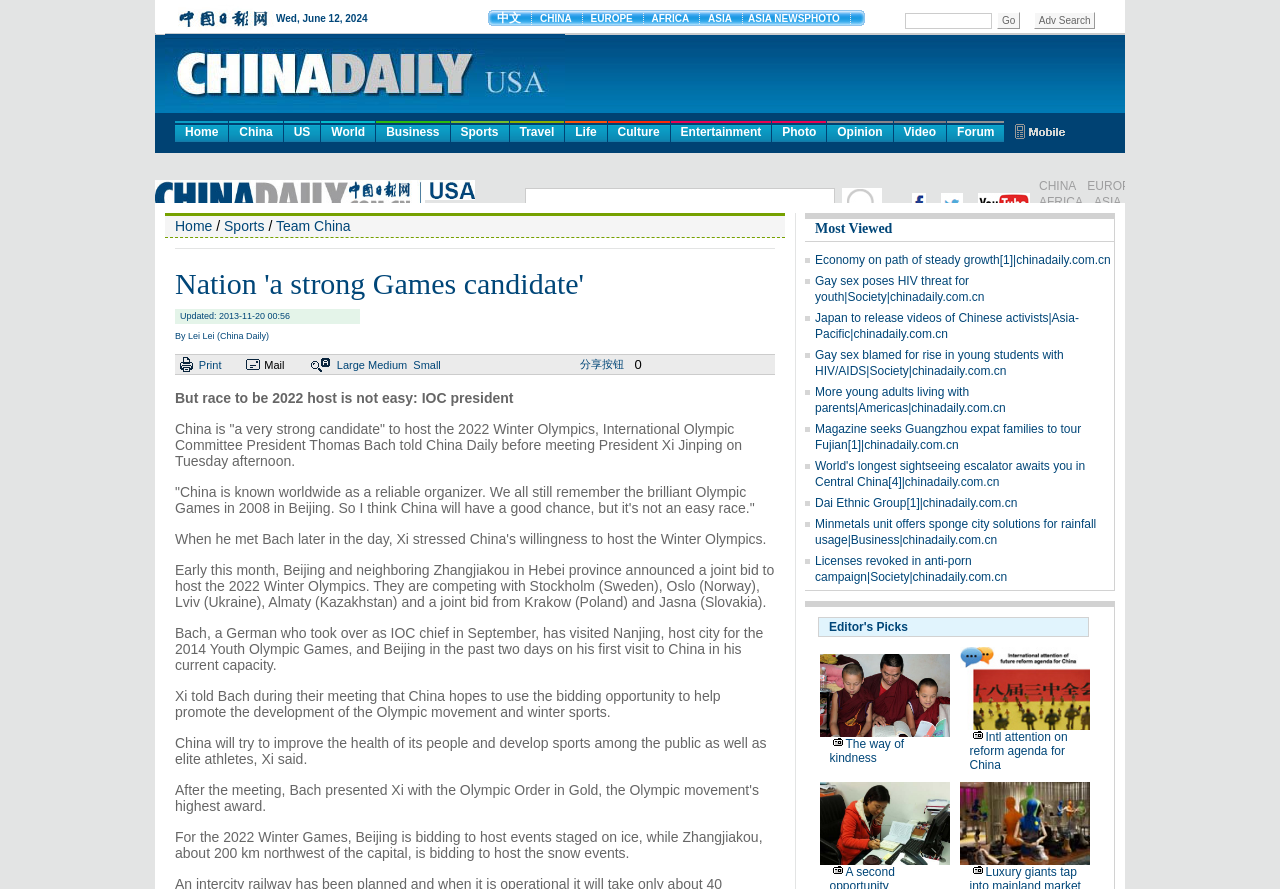Identify the bounding box coordinates for the element that needs to be clicked to fulfill this instruction: "Click on the '分享按钮' button". Provide the coordinates in the format of four float numbers between 0 and 1: [left, top, right, bottom].

[0.453, 0.399, 0.496, 0.421]